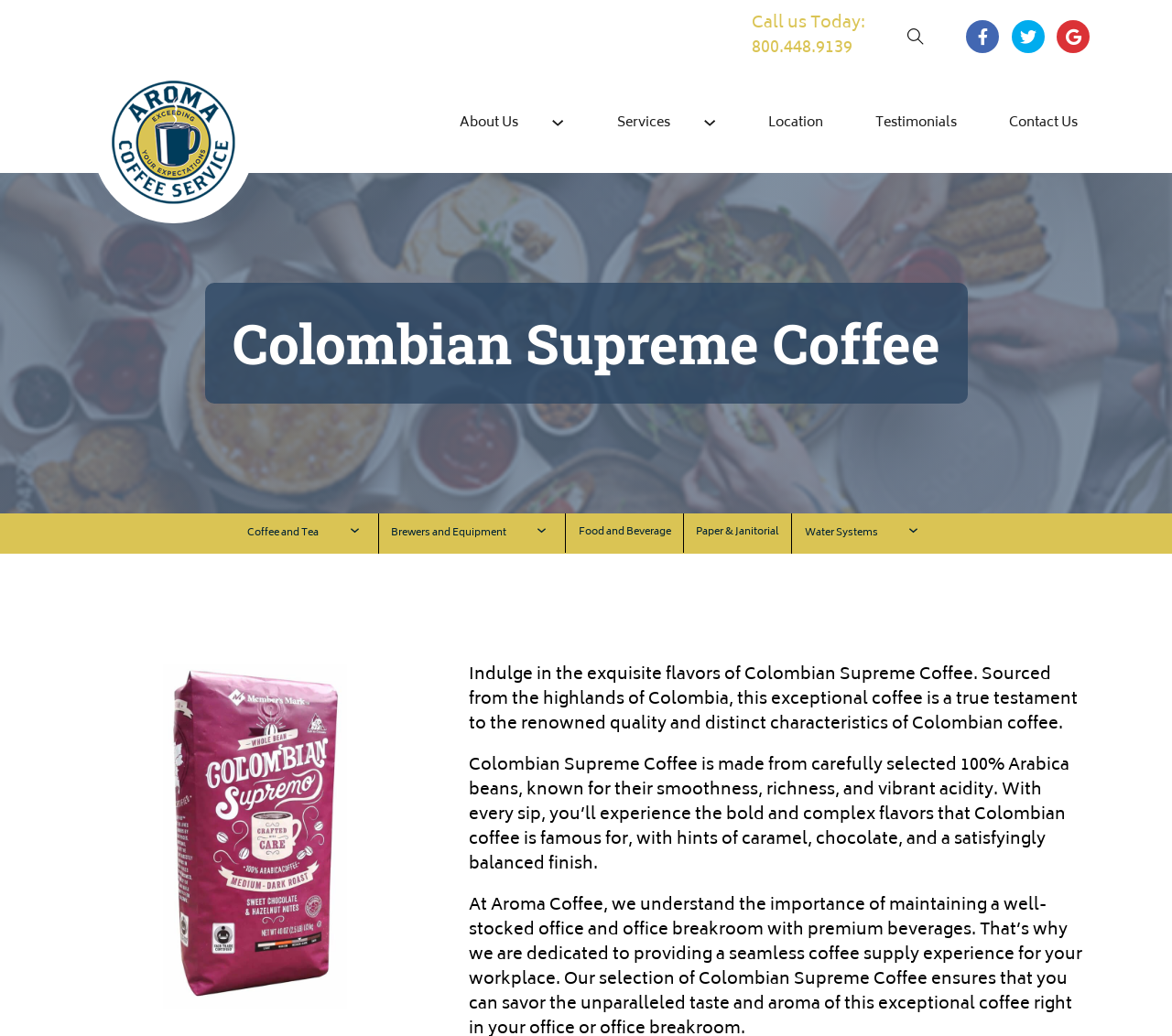Please specify the bounding box coordinates of the region to click in order to perform the following instruction: "Call us today".

[0.641, 0.012, 0.738, 0.059]